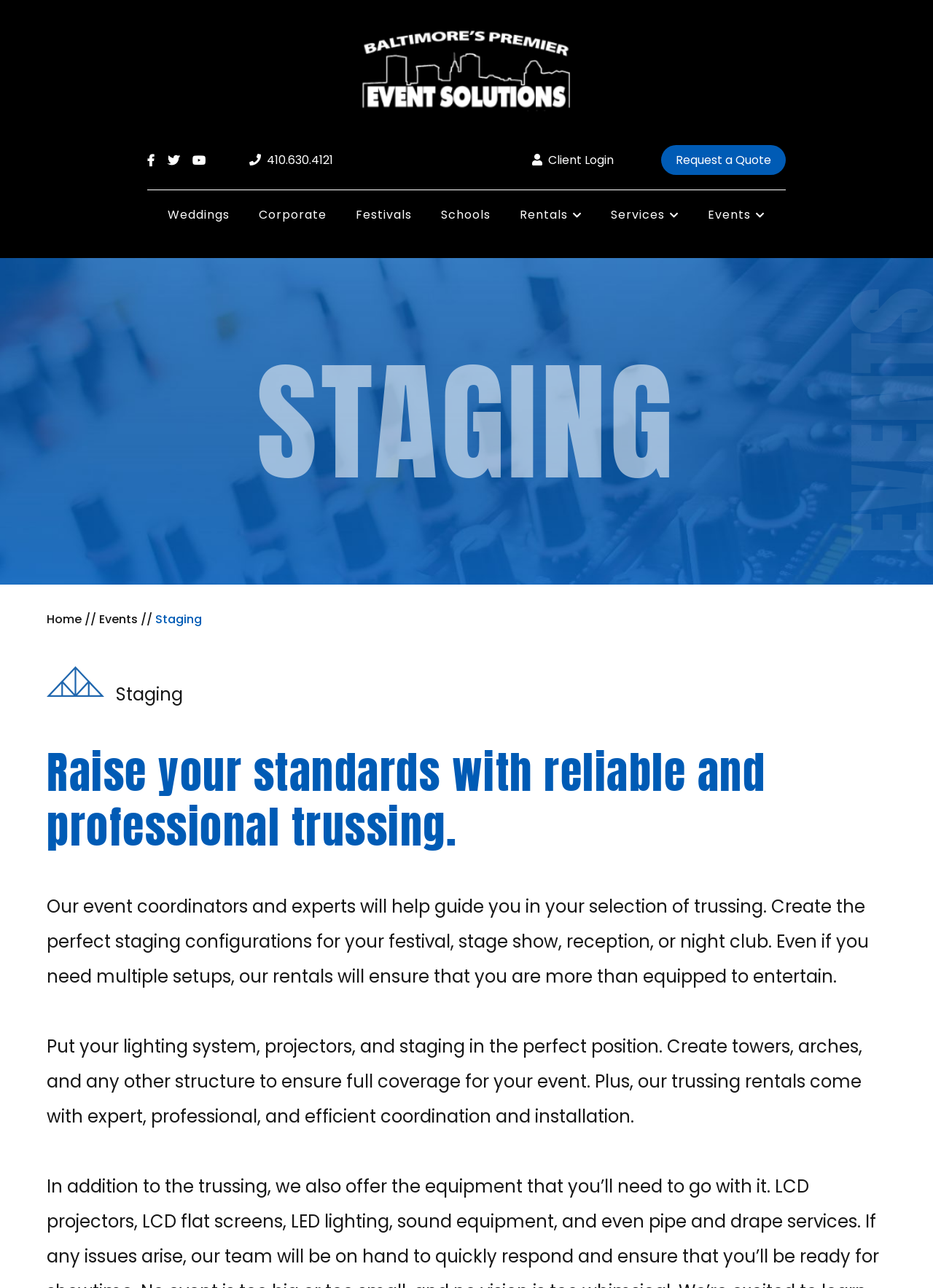Given the element description: "Follow", predict the bounding box coordinates of this UI element. The coordinates must be four float numbers between 0 and 1, given as [left, top, right, bottom].

None